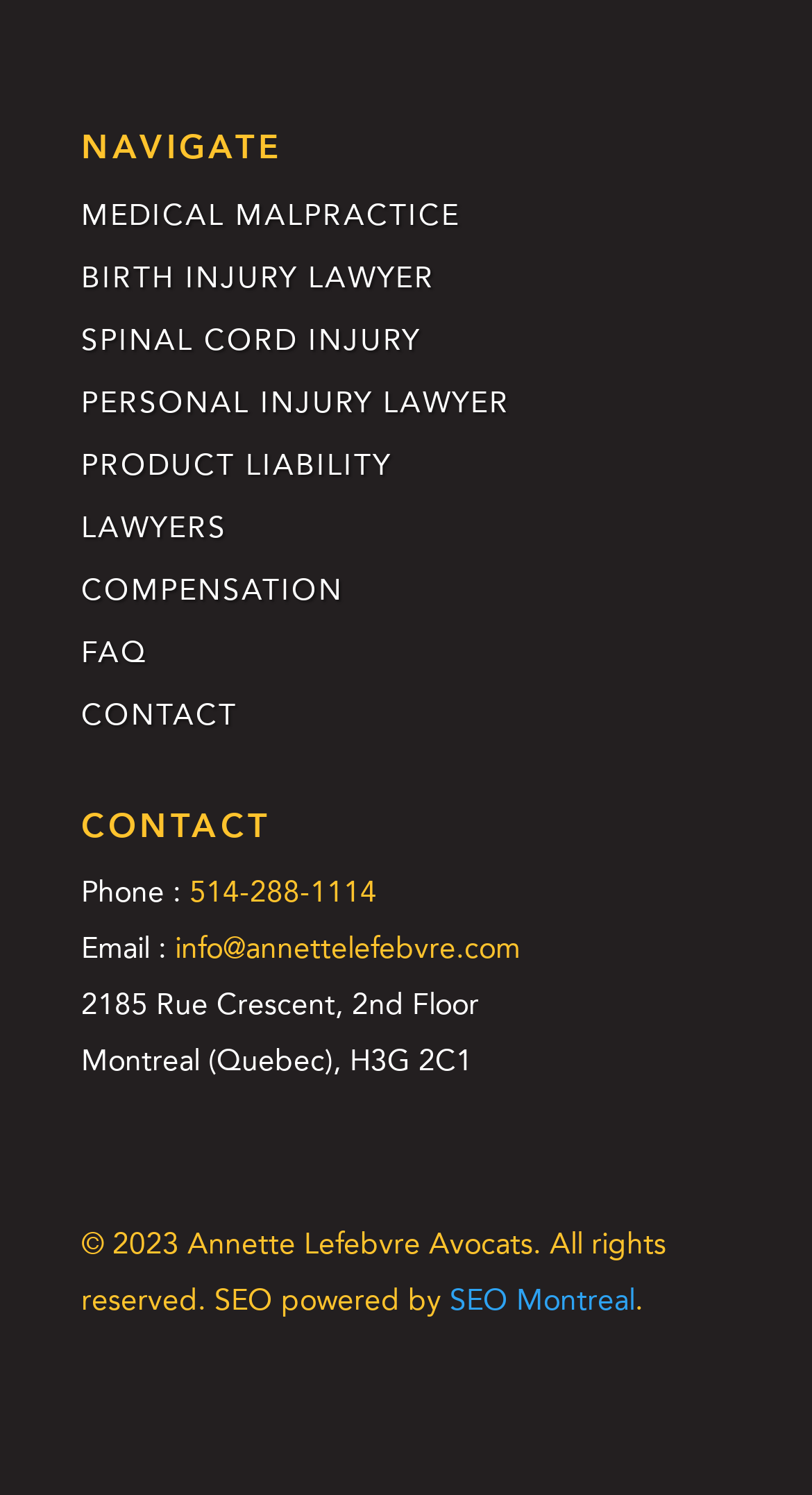Could you specify the bounding box coordinates for the clickable section to complete the following instruction: "Click on MEDICAL MALPRACTICE"?

[0.1, 0.135, 0.9, 0.165]